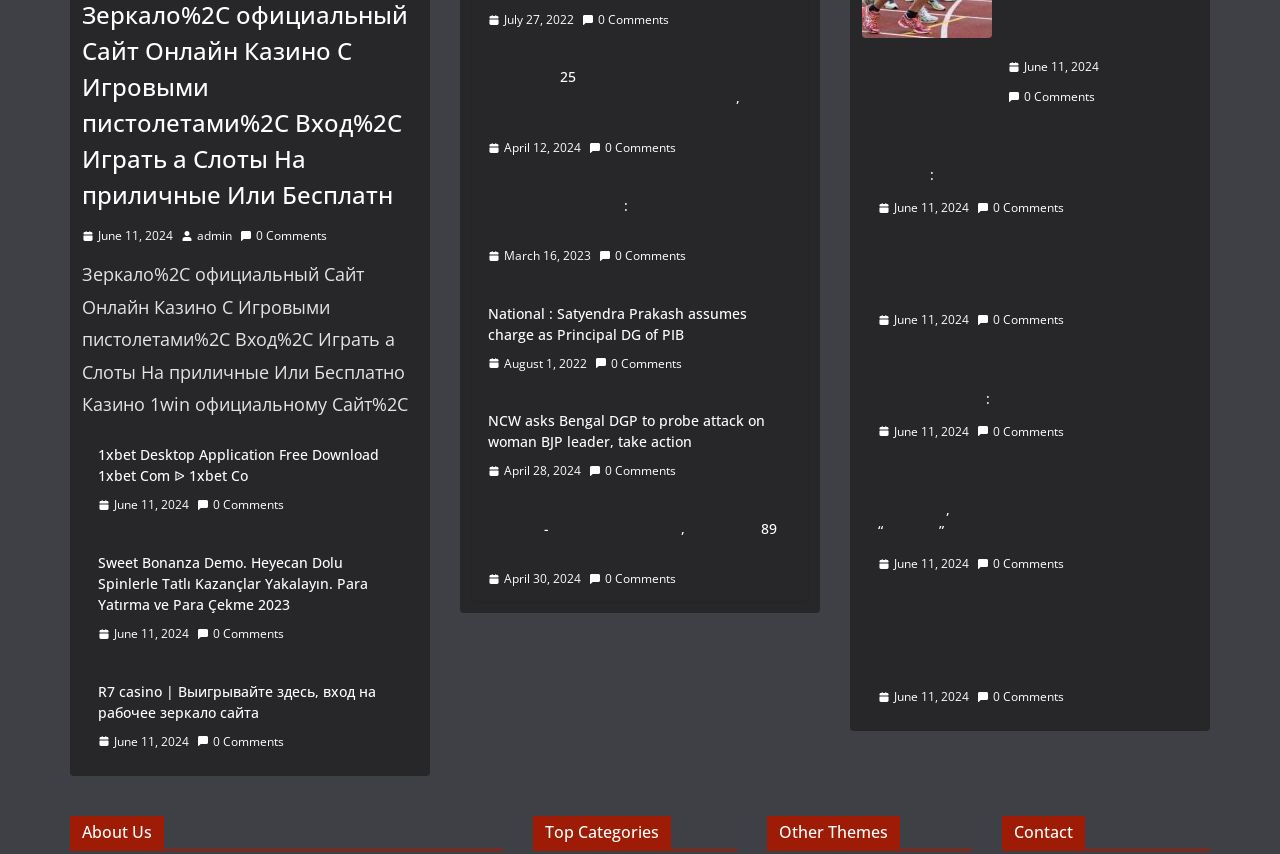How many comments does the second article have?
Please give a detailed answer to the question using the information shown in the image.

I found the comment count by looking at the link element with the text '0 Comments' which is located below the second article title.